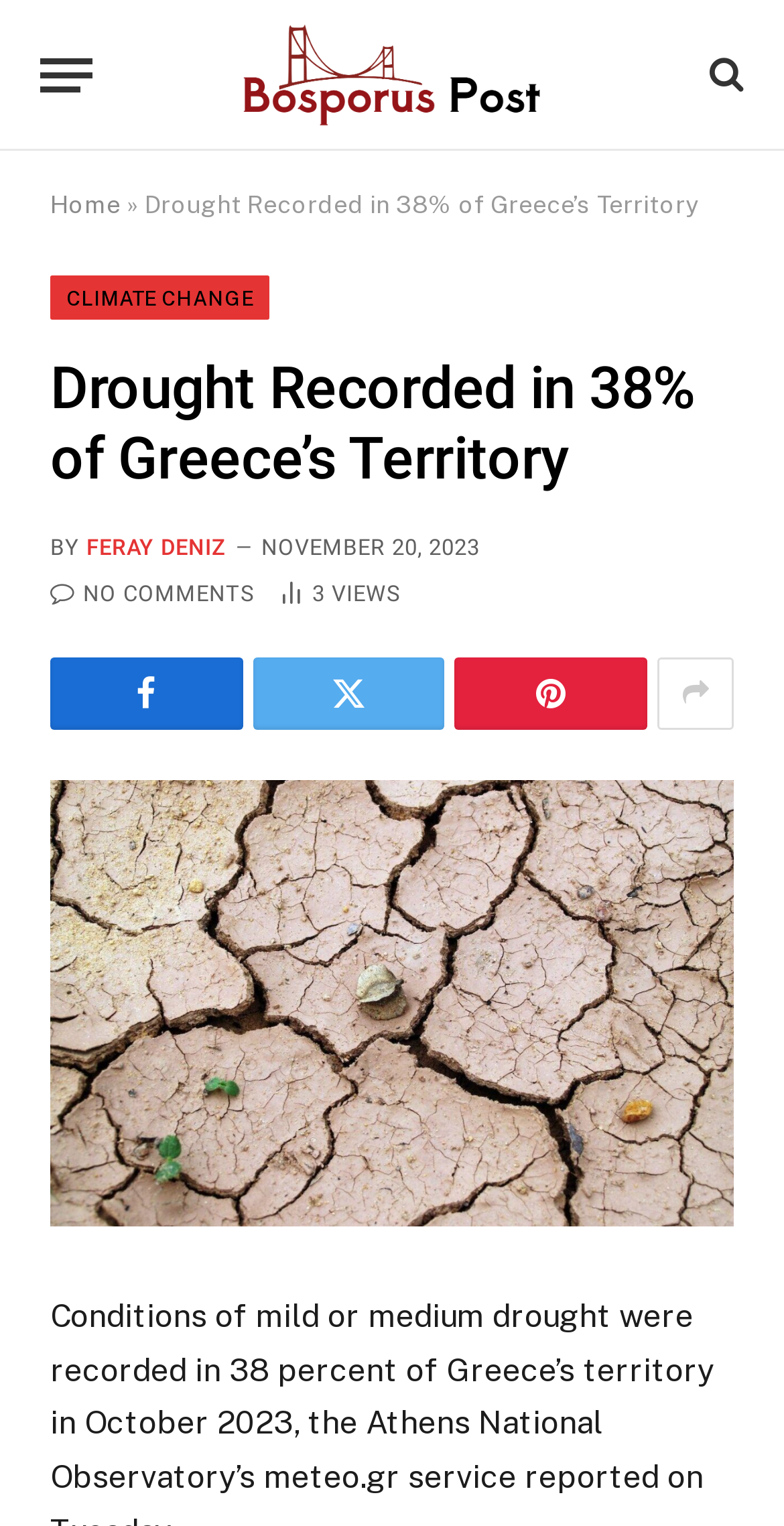Locate the bounding box coordinates of the element you need to click to accomplish the task described by this instruction: "Click the menu button".

[0.051, 0.02, 0.118, 0.079]